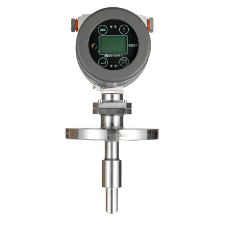Elaborate on the contents of the image in great detail.

The image displays a modern Turking Fork density meter, designed for precision measurement in various industrial applications. The device features a sleek, stainless steel construction with a flange for easy integration into existing piping systems. At the top, an LCD display provides clear readouts, enabling users to monitor measurements effectively. This density meter is engineered to meet rigorous safety and quality standards, making it a reliable choice for manufacturers seeking high-performance solutions. It is particularly suited for the production of slurry density meters, where accuracy in measurement is critical.